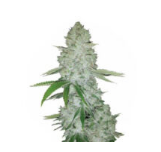What is the purpose of the feminized seed pack?
Please answer the question with as much detail and depth as you can.

The caption states that the feminized seed pack is designed for those seeking to cultivate premium cannabis, implying that it is intended to produce a high yield of high-quality cannabis.